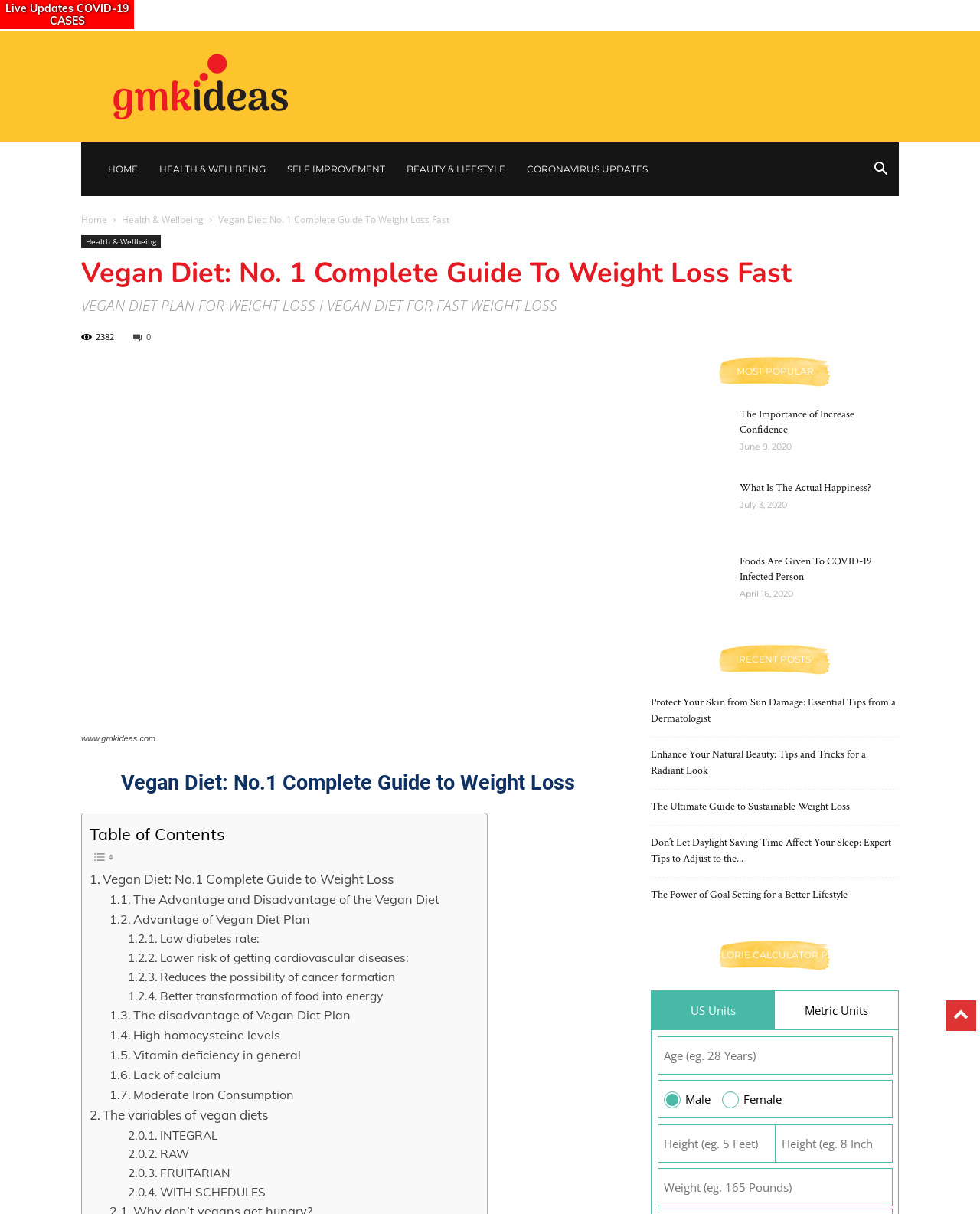Provide the bounding box coordinates, formatted as (top-left x, top-left y, bottom-right x, bottom-right y), with all values being floating point numbers between 0 and 1. Identify the bounding box of the UI element that matches the description: name="calorie_calculator_age" placeholder="Age (eg. 28 Years)"

[0.671, 0.853, 0.911, 0.885]